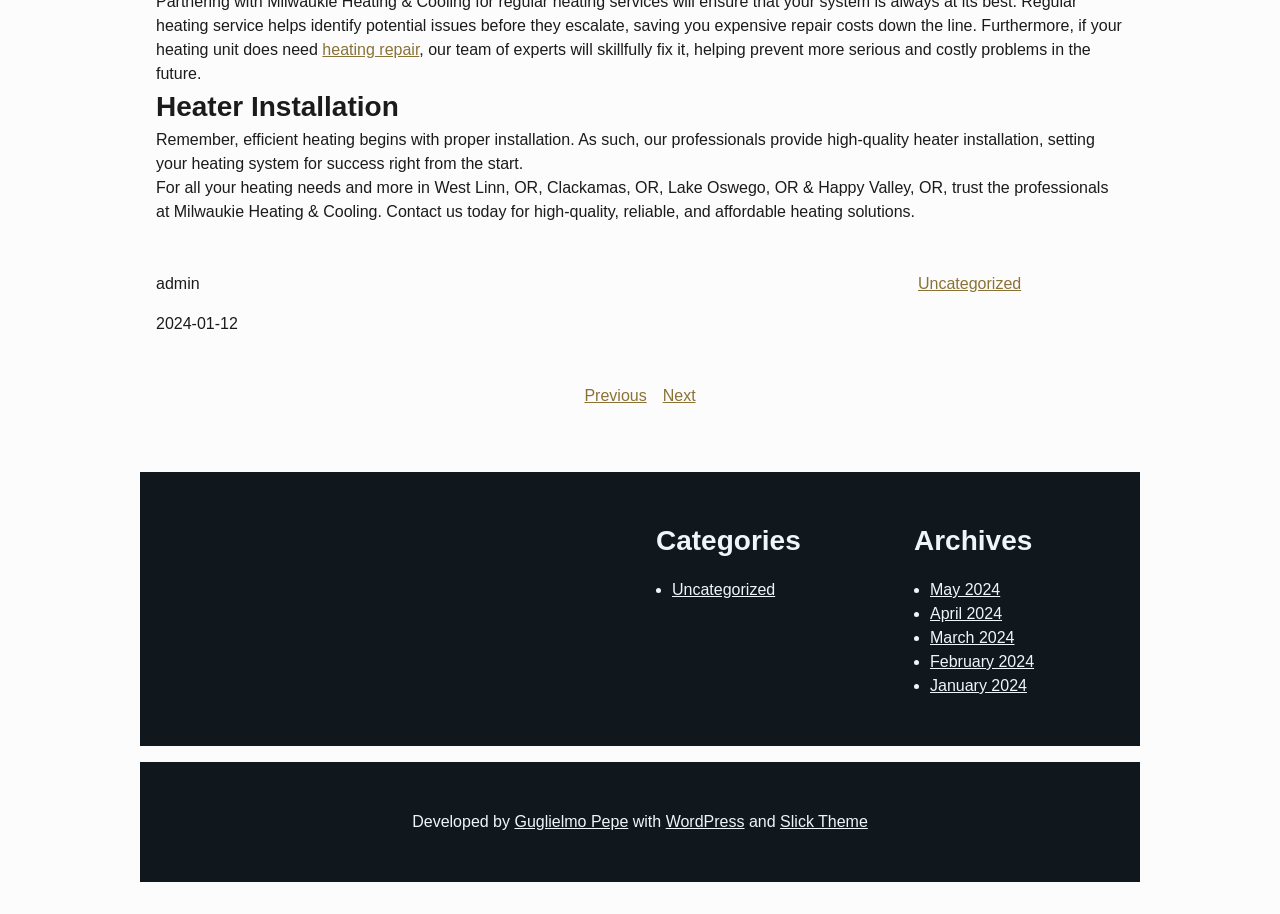Determine the bounding box coordinates for the UI element described. Format the coordinates as (top-left x, top-left y, bottom-right x, bottom-right y) and ensure all values are between 0 and 1. Element description: Slick Theme

[0.609, 0.889, 0.678, 0.908]